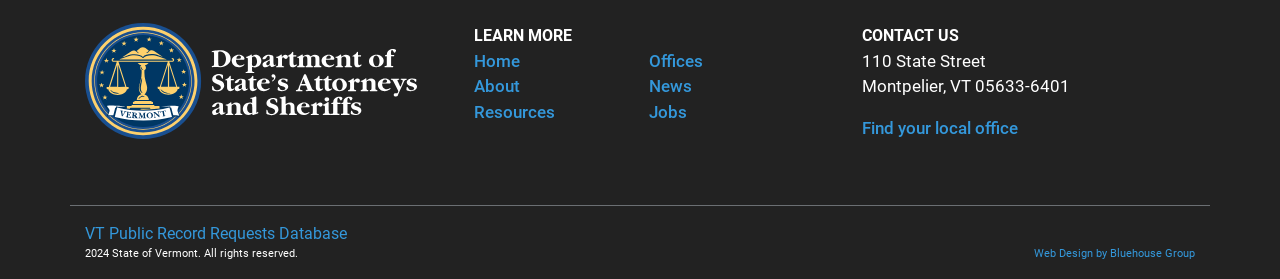Please find and report the bounding box coordinates of the element to click in order to perform the following action: "Find your local office". The coordinates should be expressed as four float numbers between 0 and 1, in the format [left, top, right, bottom].

[0.673, 0.421, 0.795, 0.493]